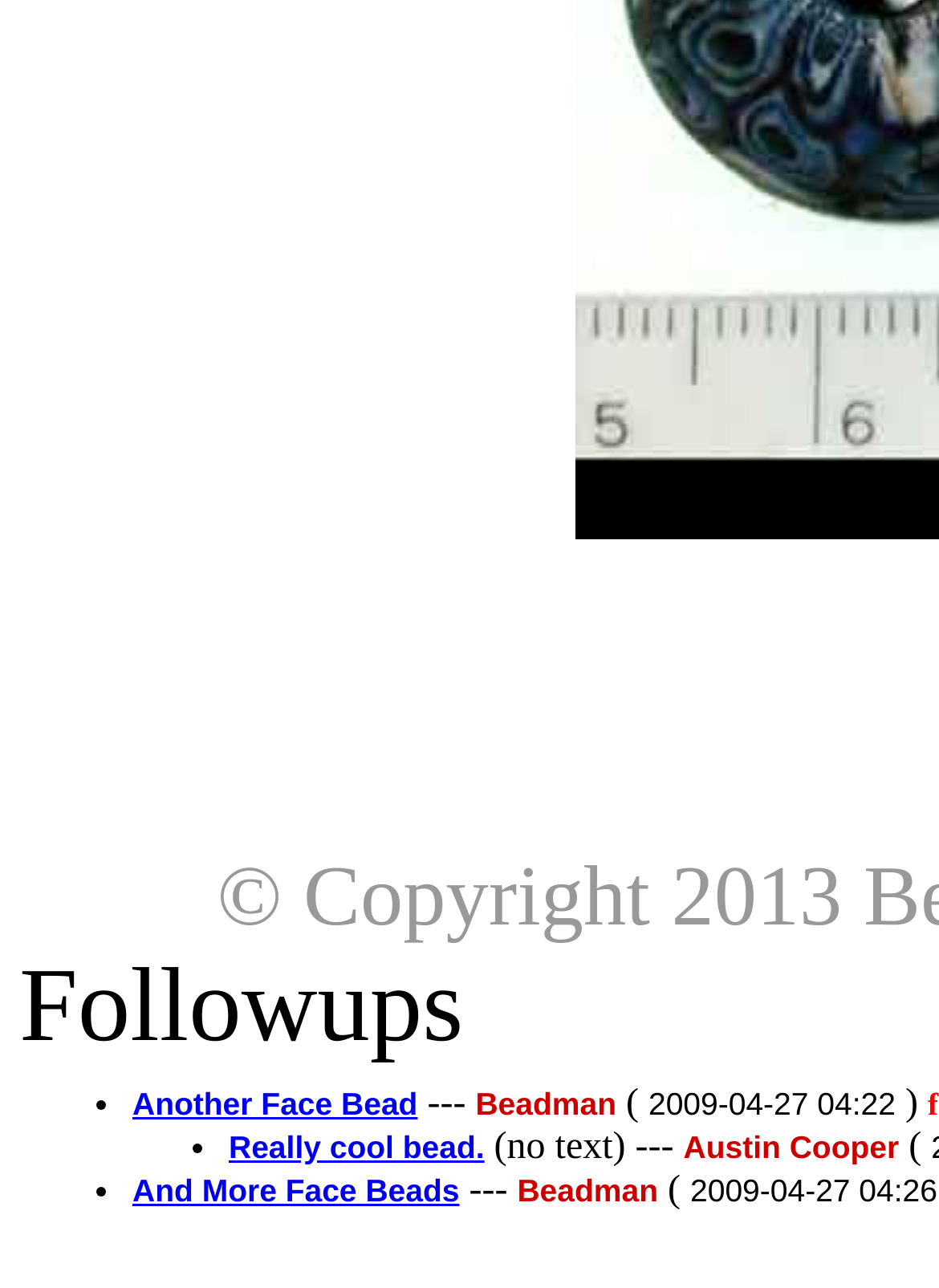Determine the bounding box coordinates of the UI element that matches the following description: "Austin Cooper". The coordinates should be four float numbers between 0 and 1 in the format [left, top, right, bottom].

[0.728, 0.875, 0.957, 0.907]